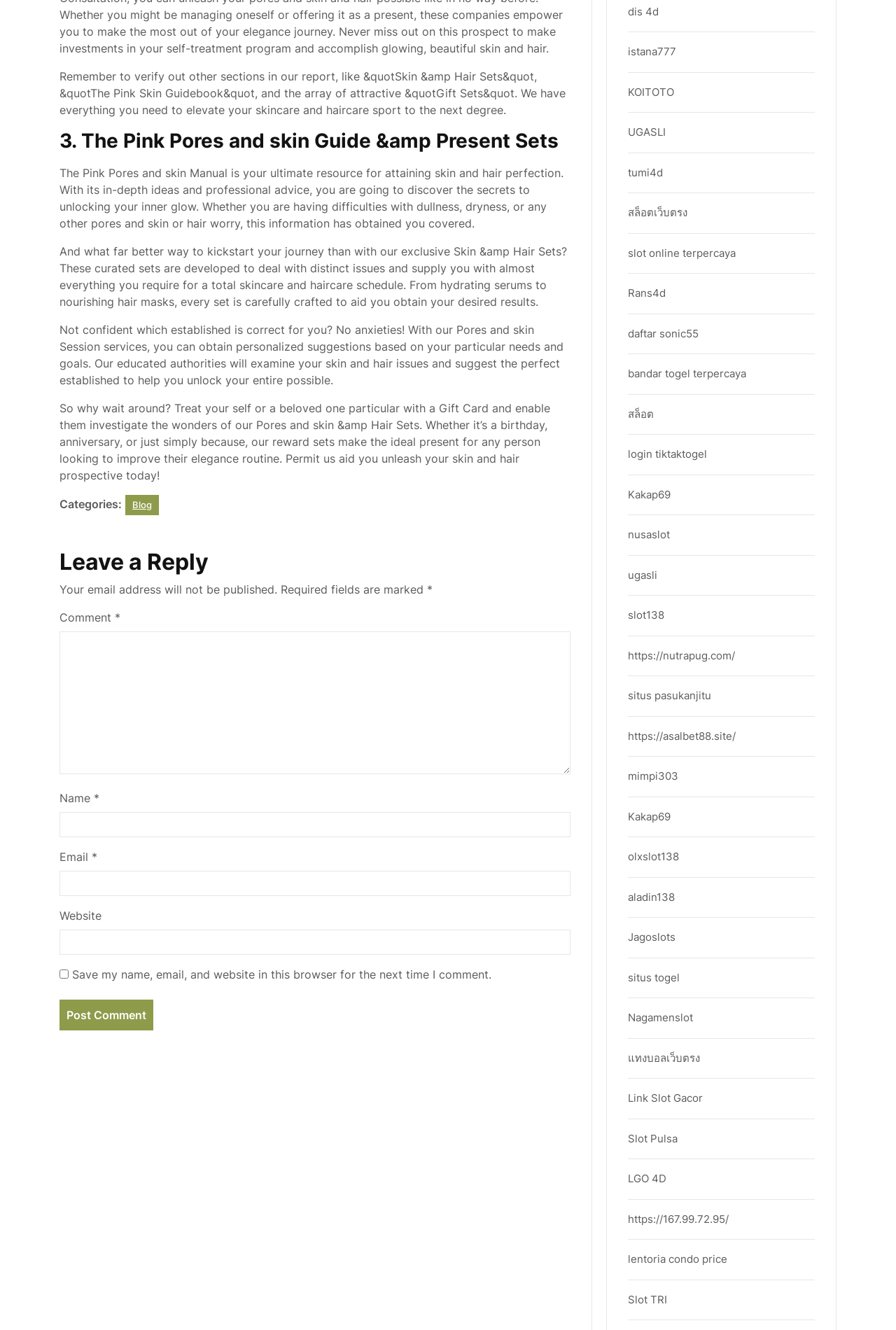What is the main topic of this webpage?
Look at the screenshot and give a one-word or phrase answer.

Skin and hair care